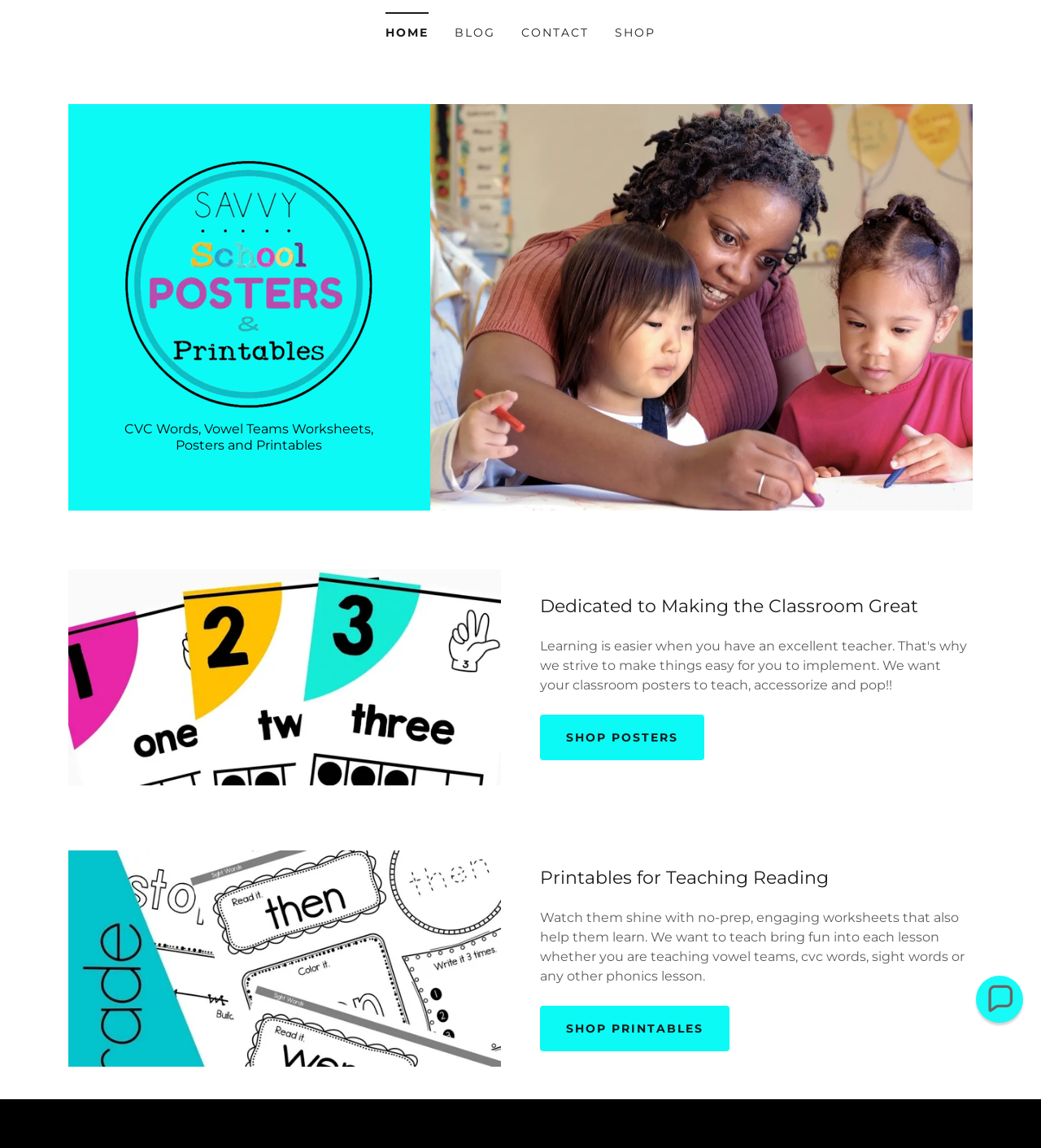Locate the bounding box coordinates of the clickable area needed to fulfill the instruction: "shop posters".

[0.519, 0.623, 0.677, 0.662]